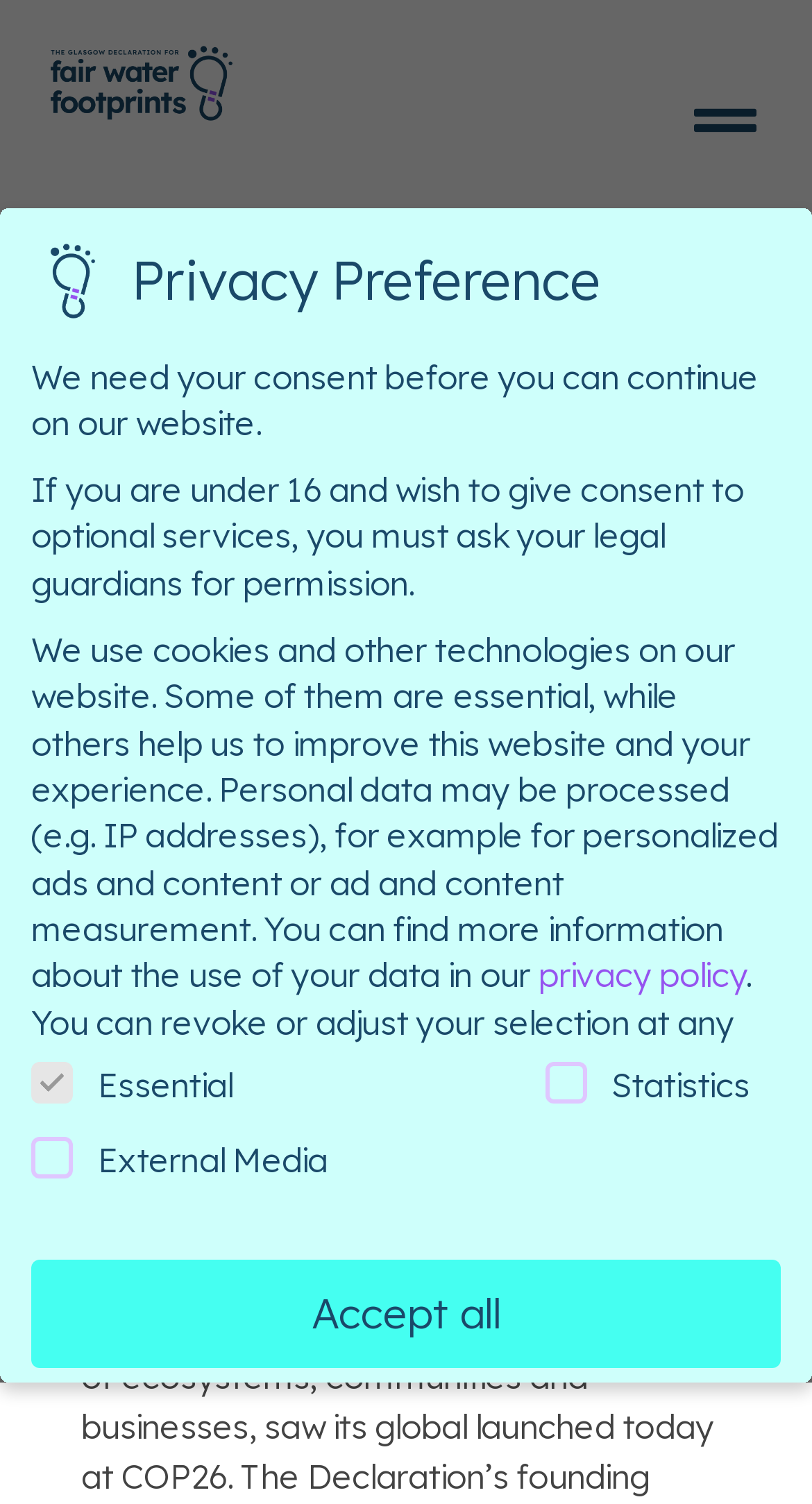Determine the bounding box of the UI element mentioned here: "Accept all". The coordinates must be in the format [left, top, right, bottom] with values ranging from 0 to 1.

[0.038, 0.837, 0.962, 0.91]